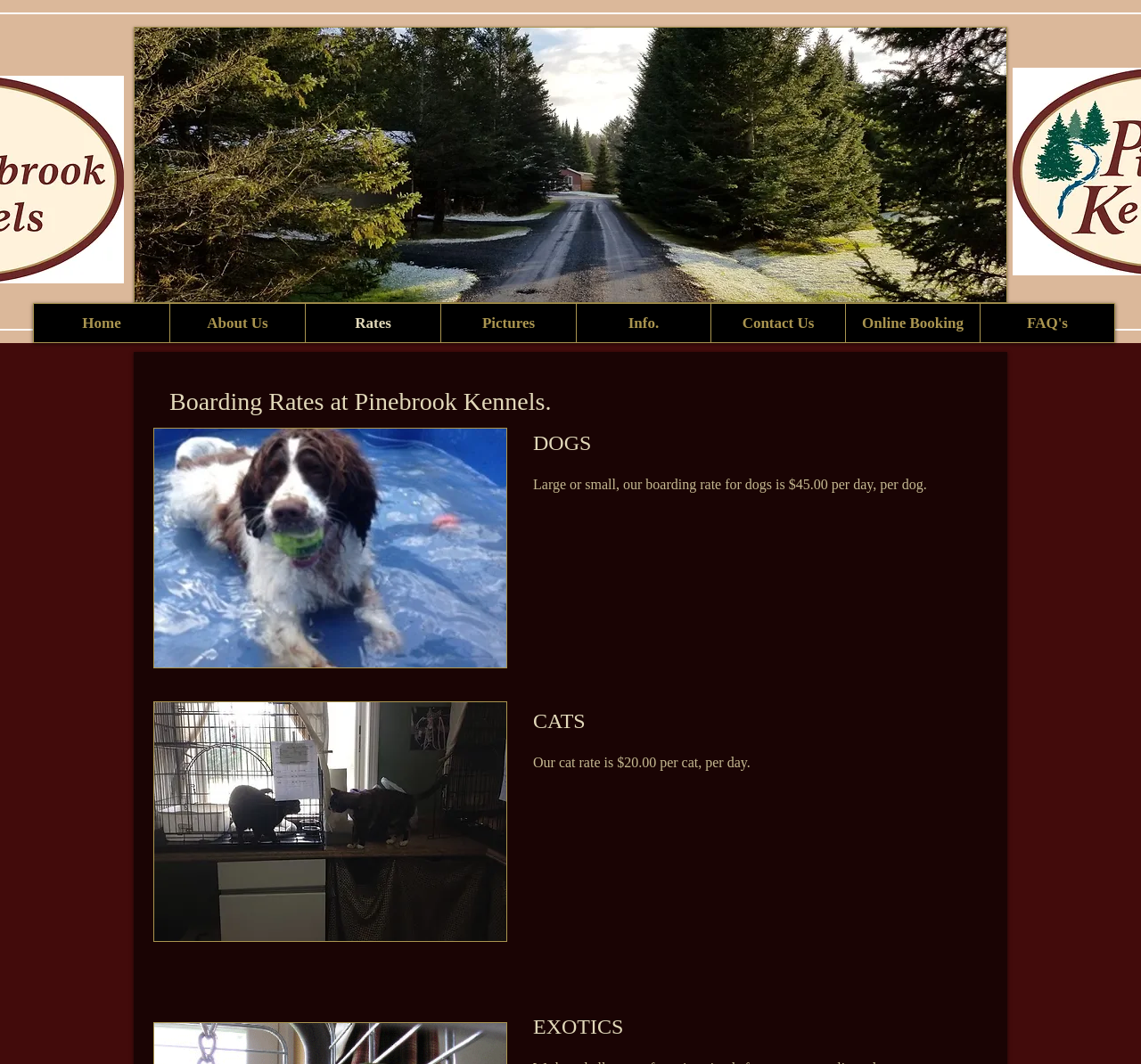Answer the question briefly using a single word or phrase: 
How many navigation links are available on the site?

9